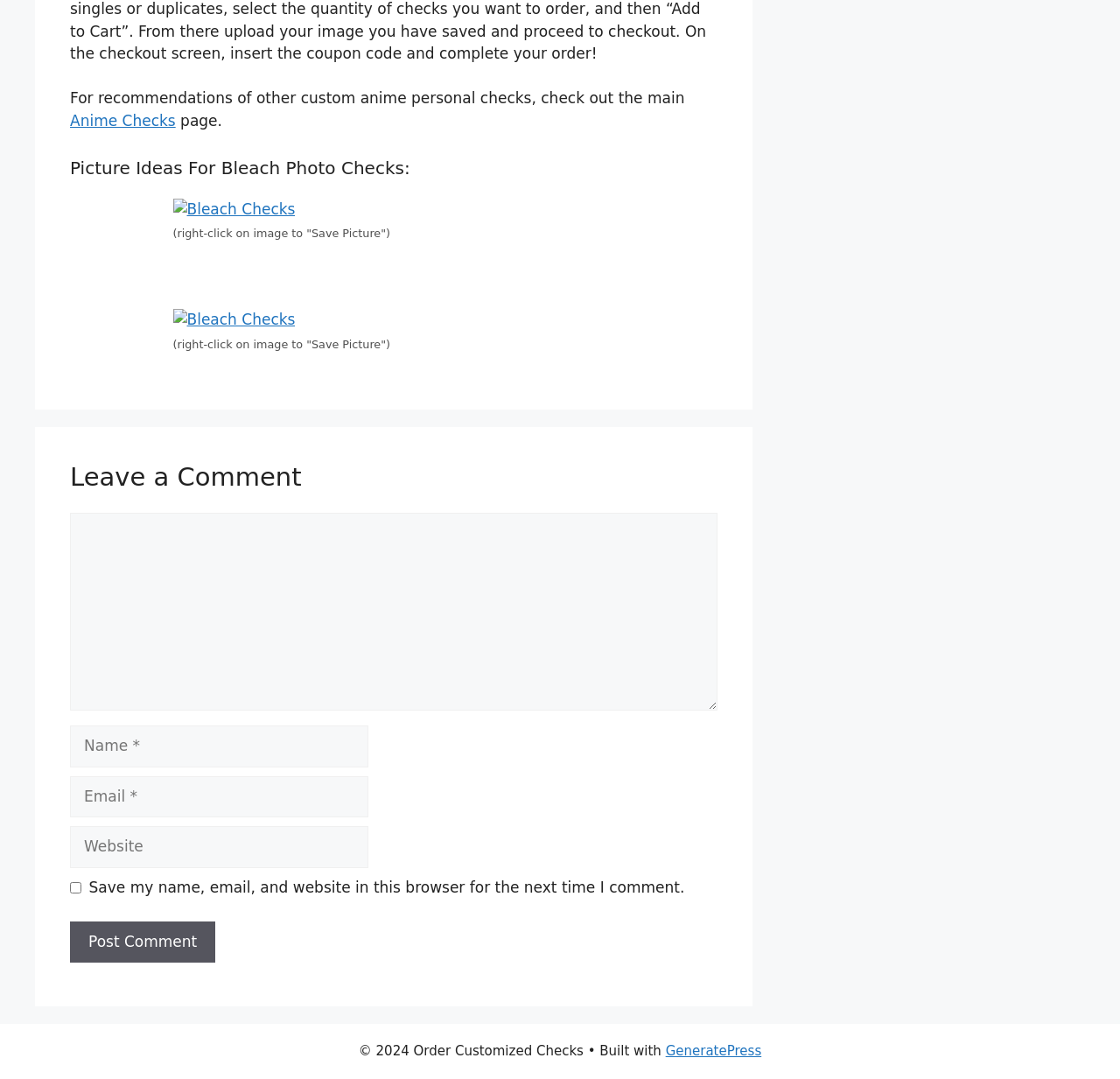Can you identify the bounding box coordinates of the clickable region needed to carry out this instruction: 'Leave a comment'? The coordinates should be four float numbers within the range of 0 to 1, stated as [left, top, right, bottom].

[0.062, 0.475, 0.641, 0.659]